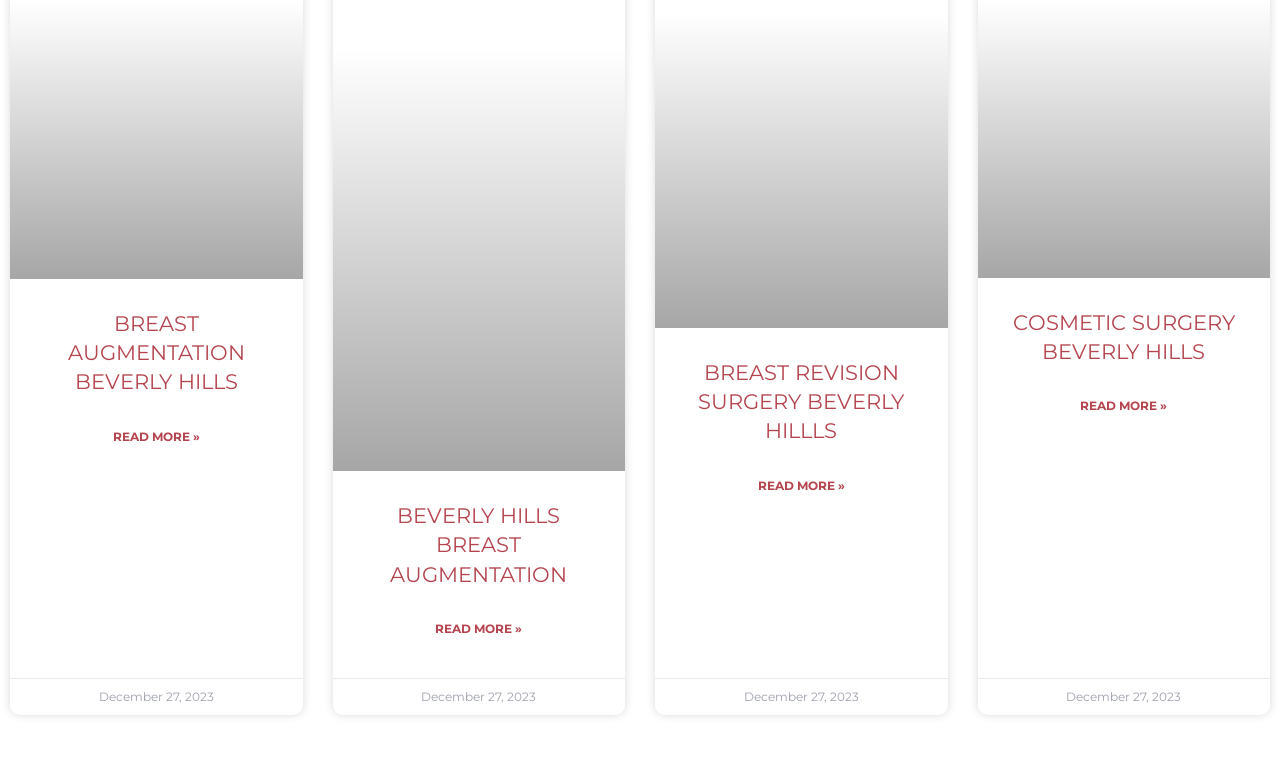Reply to the question with a single word or phrase:
How many articles are listed on this page?

4